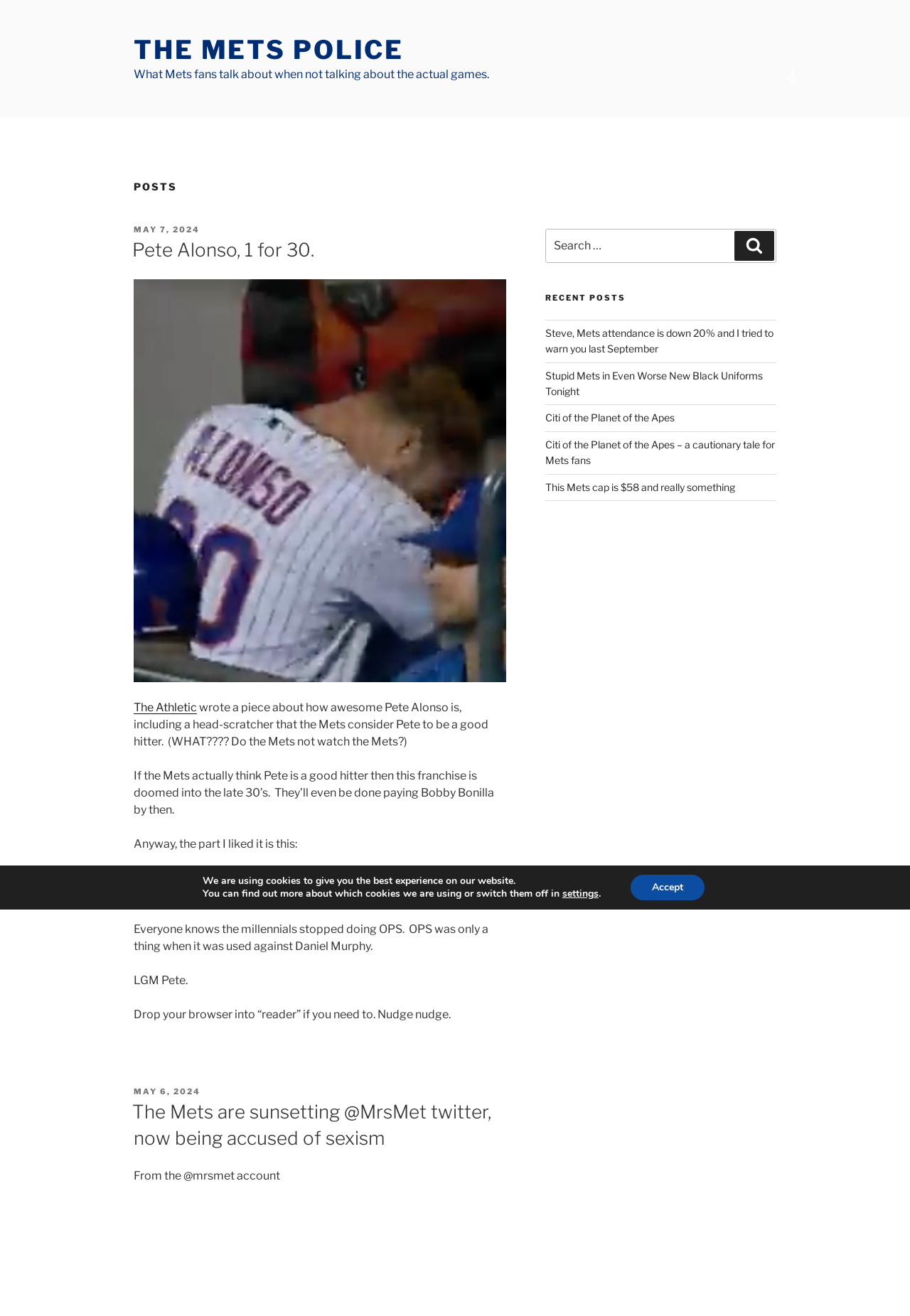How many recent posts are listed in the sidebar?
Examine the screenshot and reply with a single word or phrase.

5